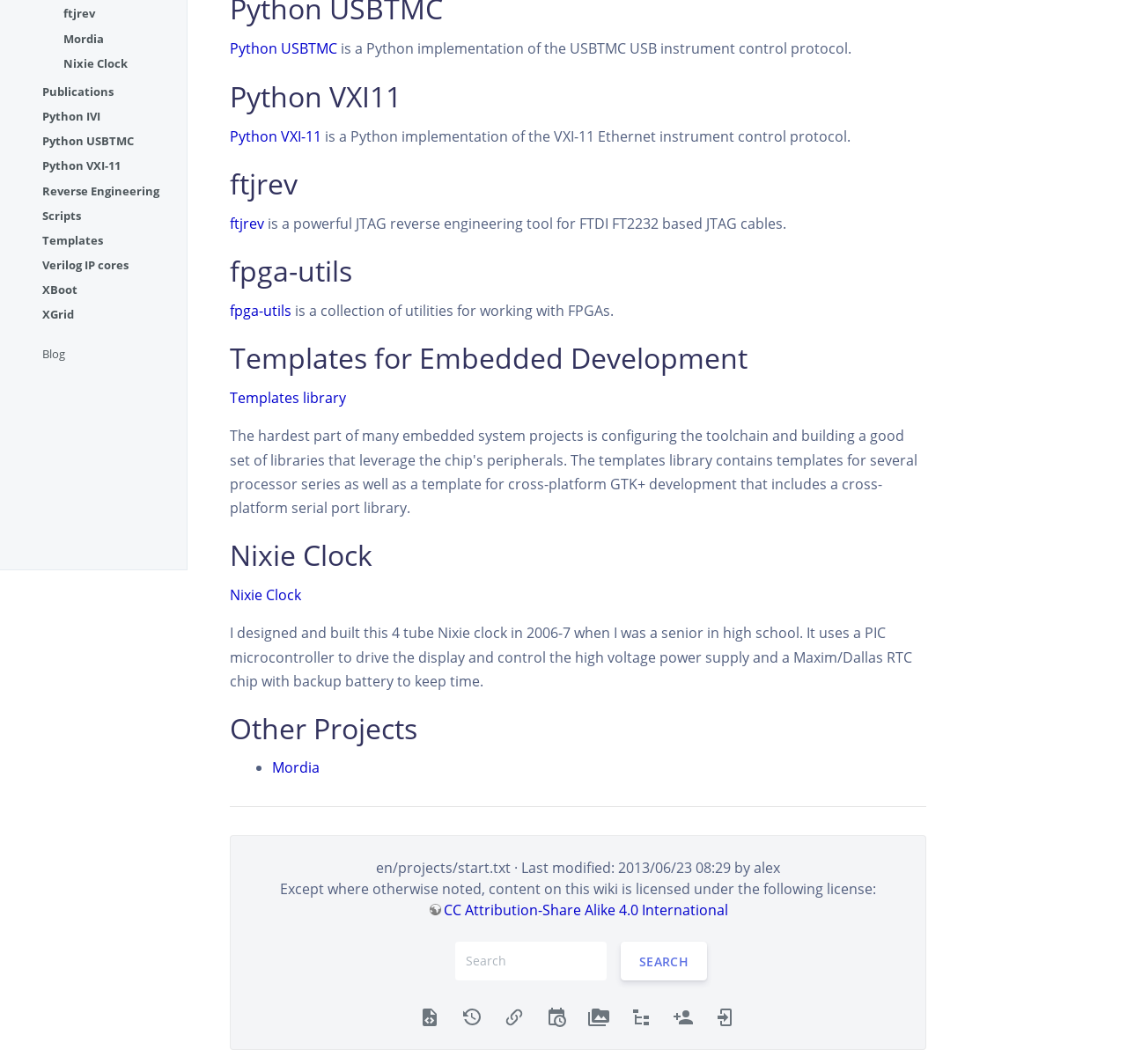Find the bounding box coordinates for the HTML element specified by: "Log In".

[0.635, 0.945, 0.654, 0.964]